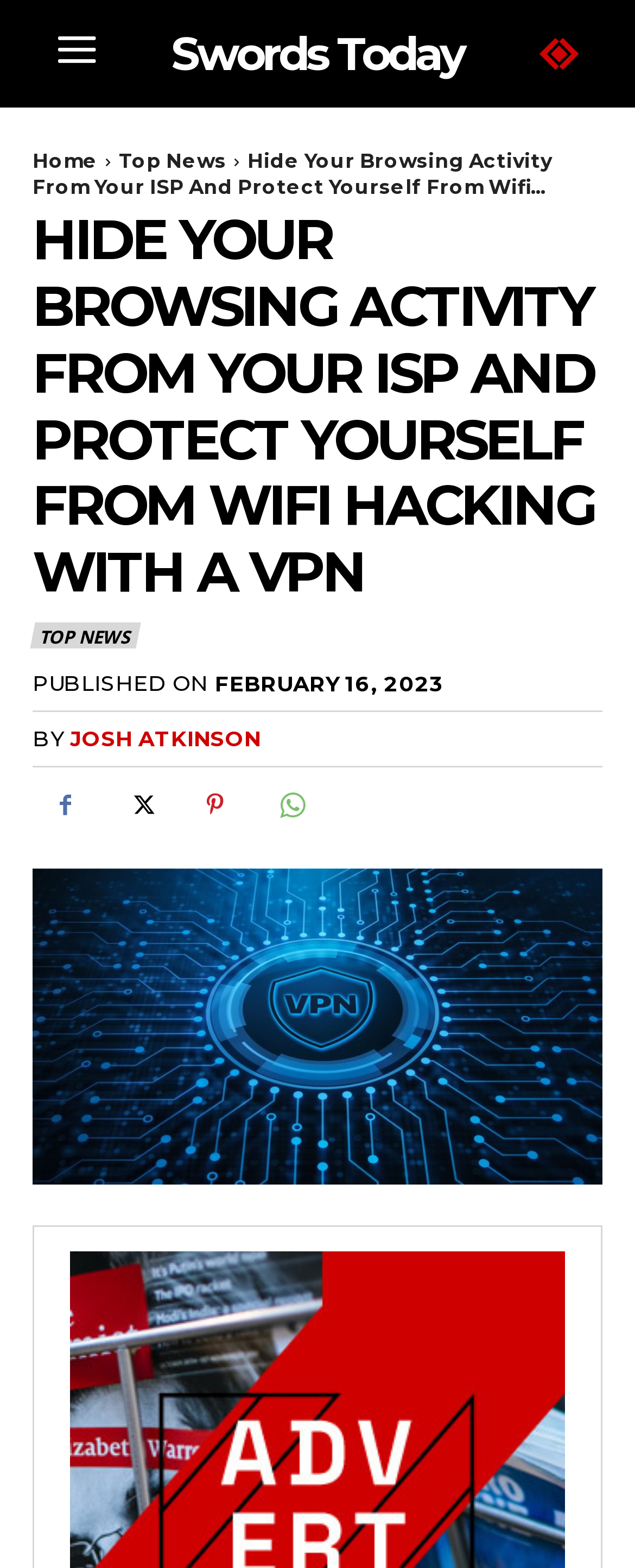Please locate the bounding box coordinates of the element's region that needs to be clicked to follow the instruction: "click the Swords Today link". The bounding box coordinates should be provided as four float numbers between 0 and 1, i.e., [left, top, right, bottom].

[0.201, 0.018, 0.799, 0.05]